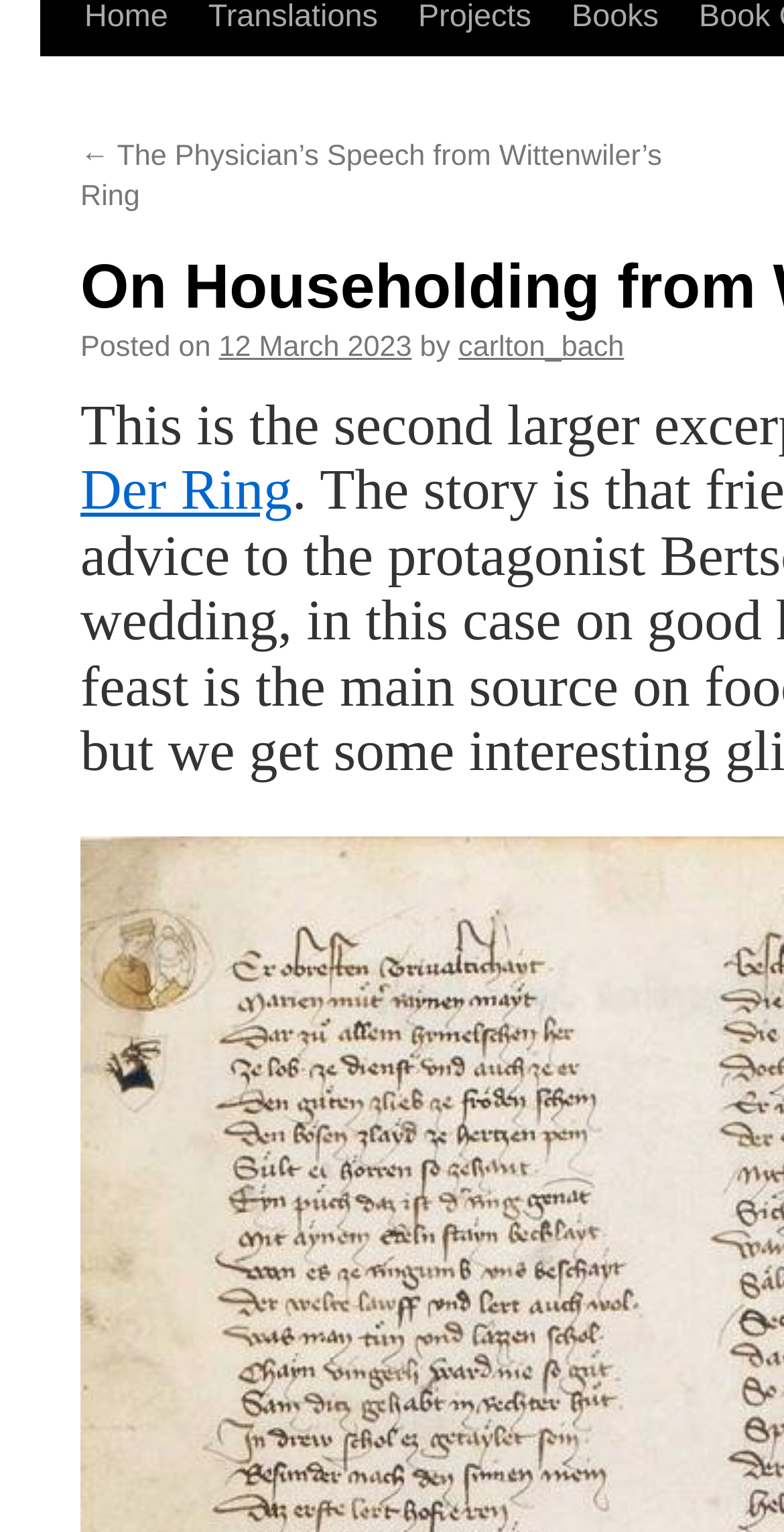Determine the bounding box coordinates of the UI element described below. Use the format (top-left x, top-left y, bottom-right x, bottom-right y) with floating point numbers between 0 and 1: carlton_bach

[0.585, 0.266, 0.796, 0.287]